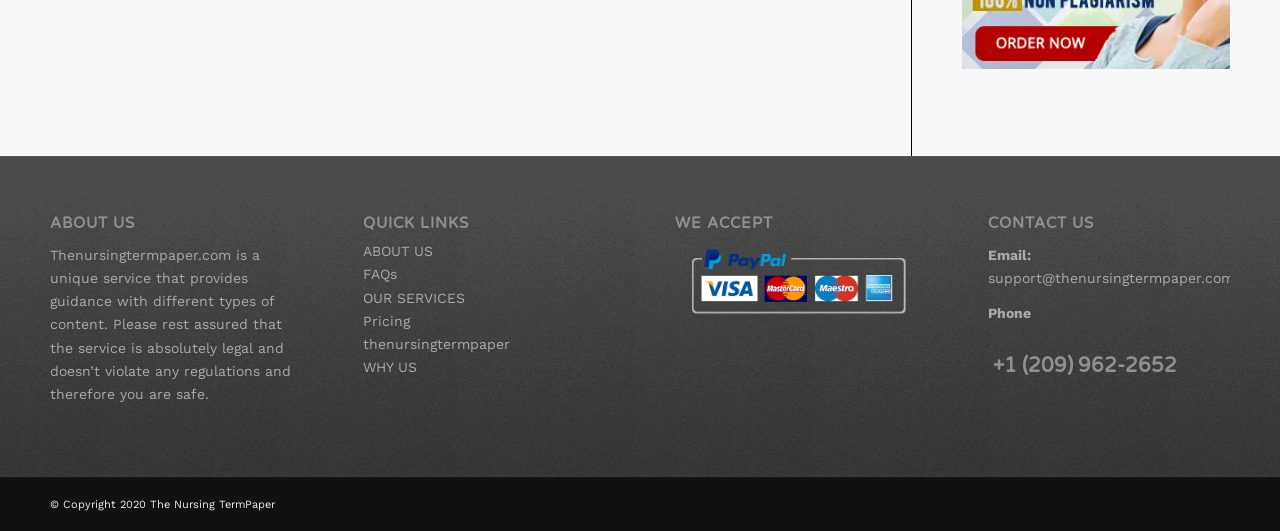Respond to the question with just a single word or phrase: 
What is the name of the website?

The Nursing TermPaper